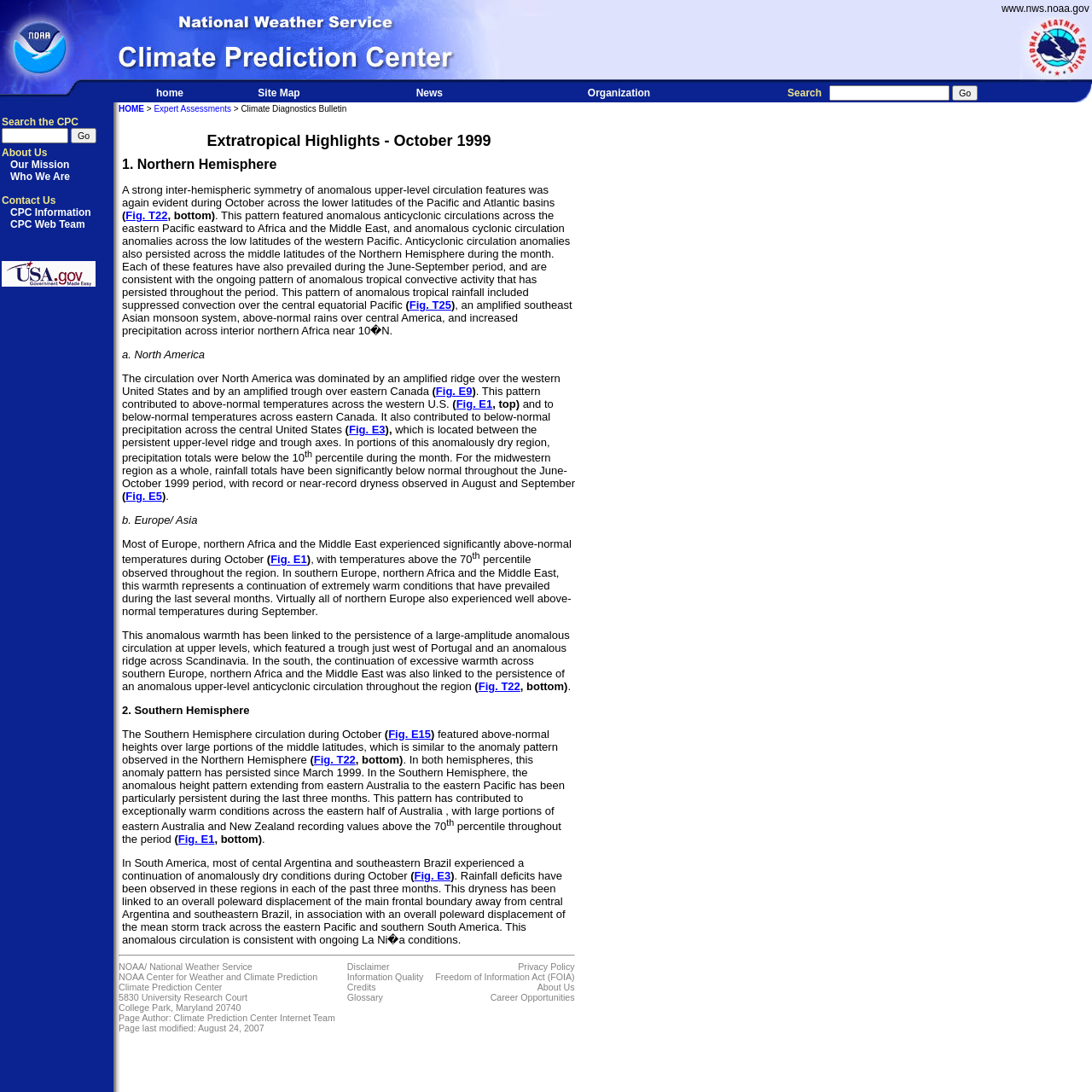What is the pattern of anomalous tropical rainfall mentioned in the webpage?
Based on the visual information, provide a detailed and comprehensive answer.

I found the answer by reading the section of the webpage that discusses the pattern of anomalous tropical rainfall, which mentions that the pattern included suppressed convection over the central equatorial Pacific, an amplified southeast Asian monsoon system, above-normal rains over central America, and increased precipitation across interior northern Africa near 10°N.